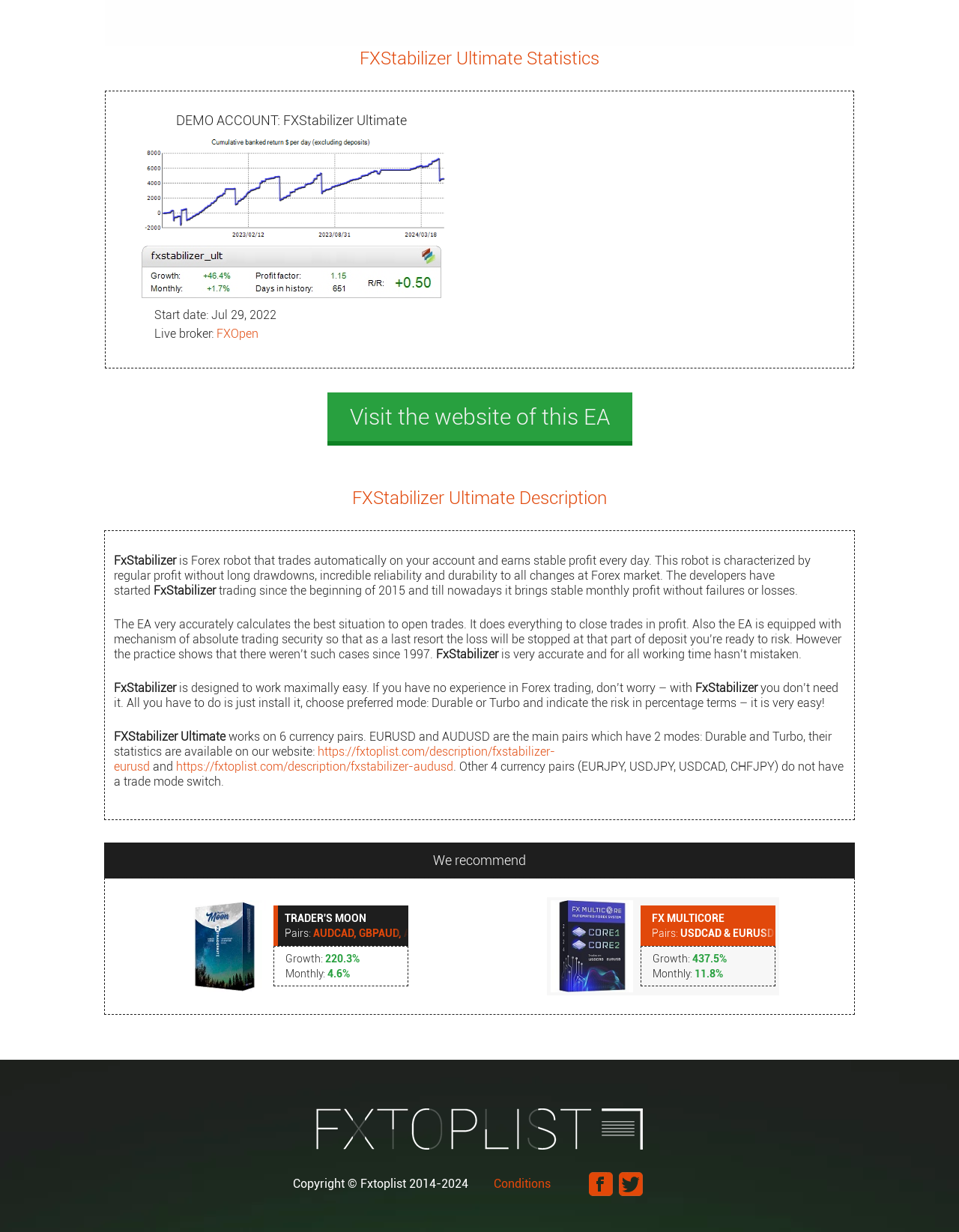Using the element description title="FxTopList", predict the bounding box coordinates for the UI element. Provide the coordinates in (top-left x, top-left y, bottom-right x, bottom-right y) format with values ranging from 0 to 1.

[0.33, 0.899, 0.67, 0.933]